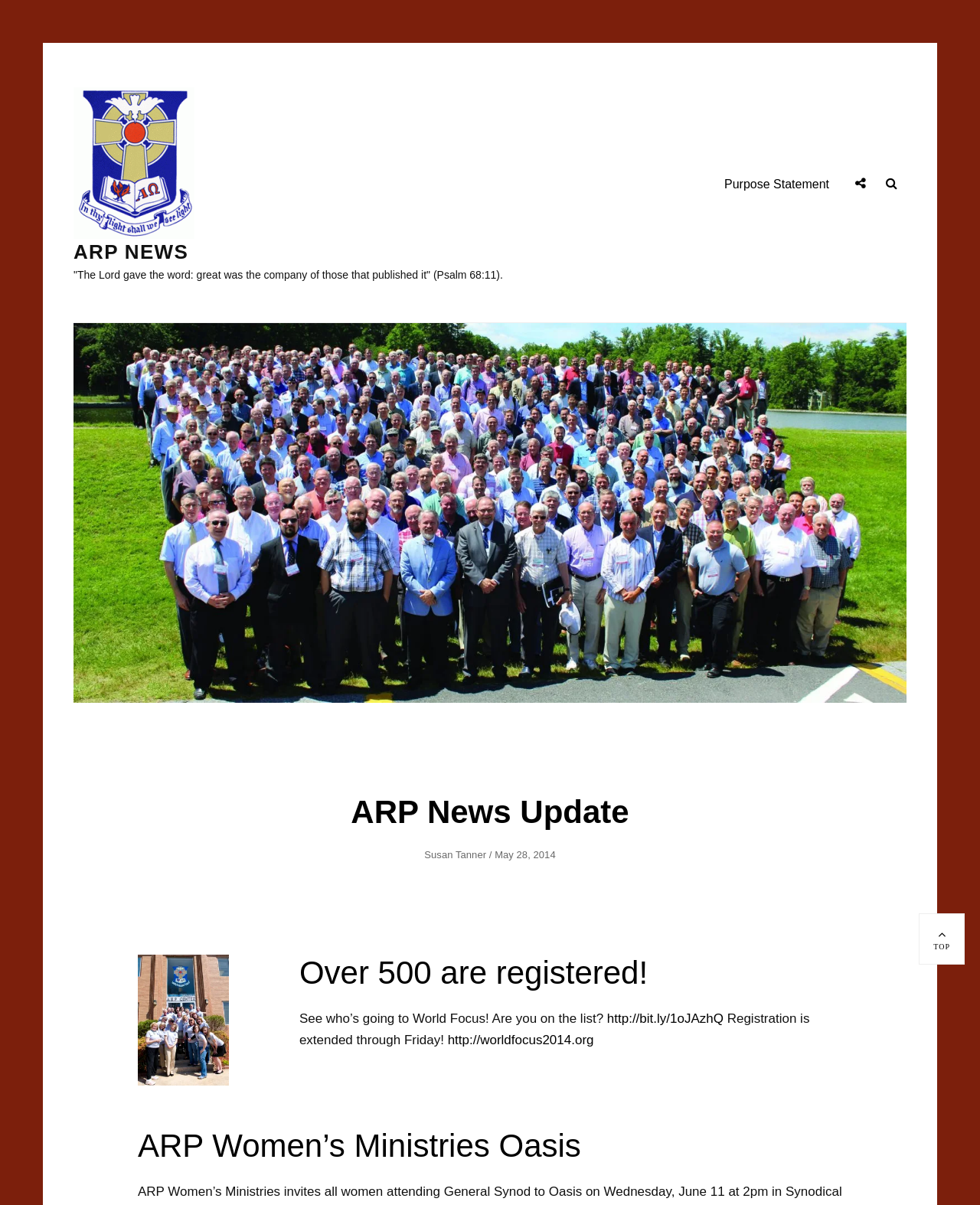Kindly respond to the following question with a single word or a brief phrase: 
What is the purpose of the link 'http://bit.ly/1oJAzhQ'?

To see who's going to World Focus